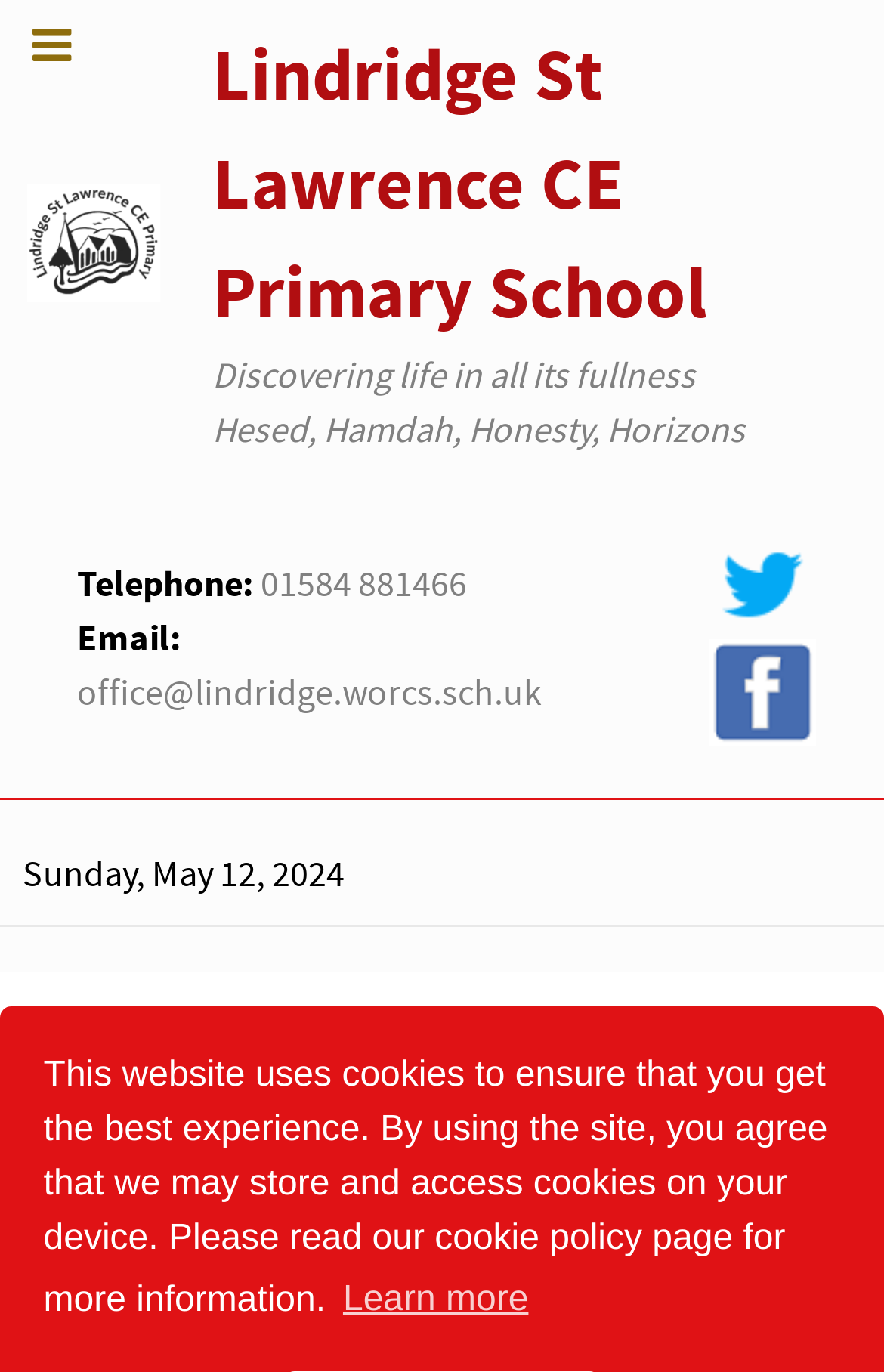Given the element description "Learn more" in the screenshot, predict the bounding box coordinates of that UI element.

[0.38, 0.923, 0.606, 0.974]